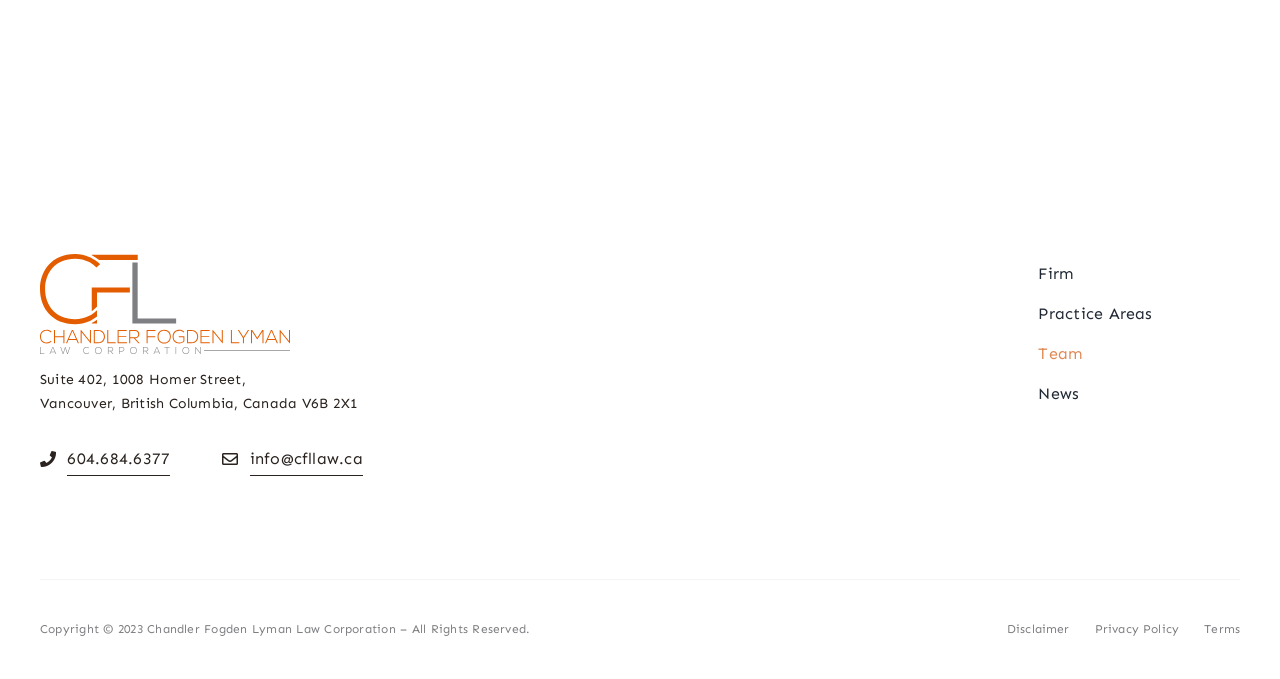Determine the bounding box coordinates of the clickable region to carry out the instruction: "Type in the comment box".

None